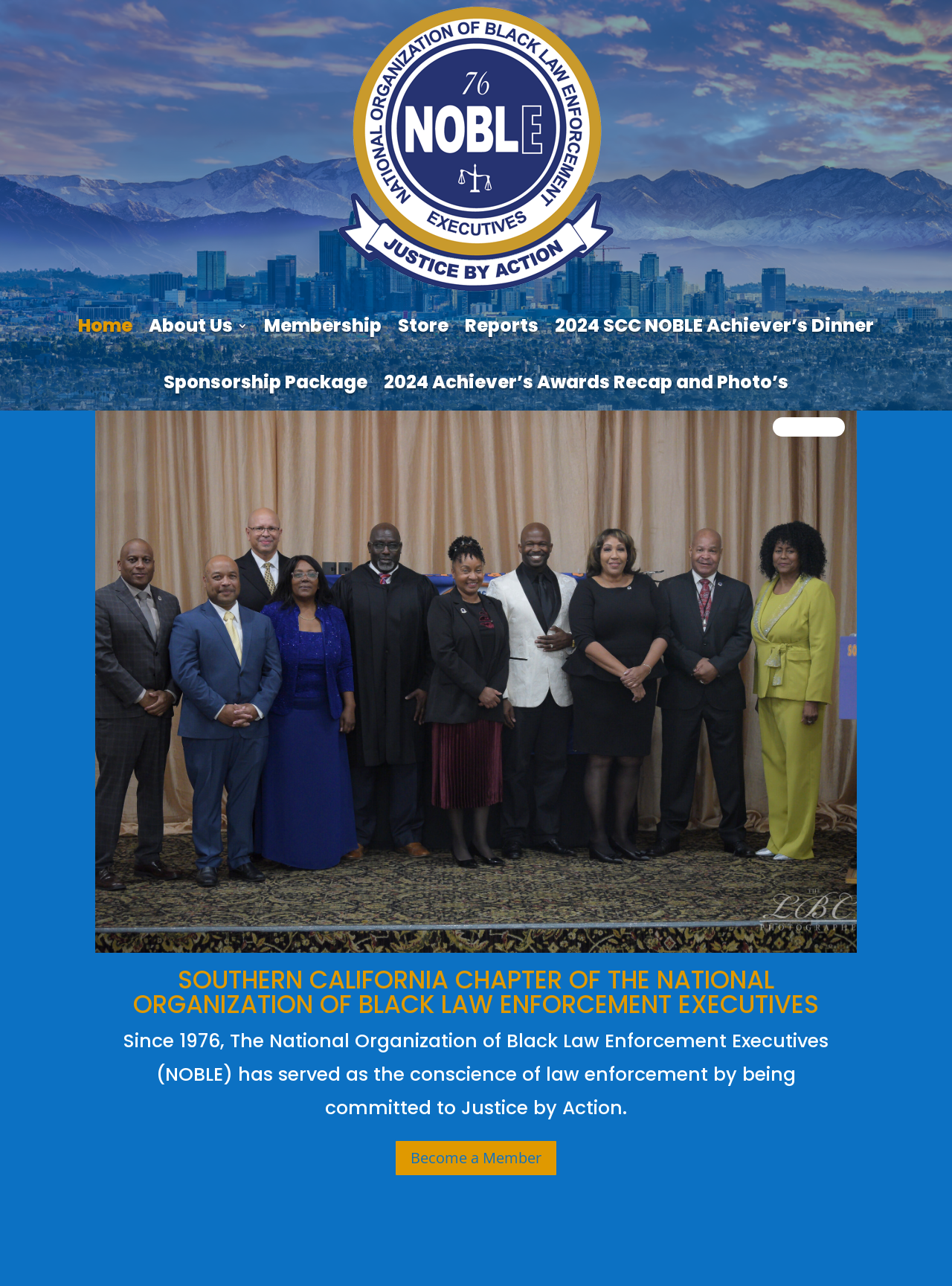Articulate a detailed summary of the webpage's content and design.

The webpage is titled "SCC NOBLE | Justice by Action." At the top, there is a navigation menu with six links: "Home", "About Us 3", "Membership", "Store", "Reports", and "2024 SCC NOBLE Achiever’s Dinner", arranged horizontally from left to right. Below the navigation menu, there are two more links, "Sponsorship Package" and "2024 Achiever’s Awards Recap and Photo’s", positioned side by side.

On the main content area, there is a large figure that occupies most of the space, with a badge text "Badget Text" located at the top-right corner of the figure. Above the figure, there is a heading that reads "SOUTHERN CALIFORNIA CHAPTER OF THE NATIONAL ORGANIZATION OF BLACK LAW ENFORCEMENT EXECUTIVES". Below the heading, there is a paragraph of text that describes the organization's mission, stating that "Since 1976, The National Organization of Black Law Enforcement Executives (NOBLE) has served as the conscience of law enforcement by being committed to Justice by Action."

At the bottom of the page, there is a call-to-action link "Become a Member 5" positioned near the center of the page.